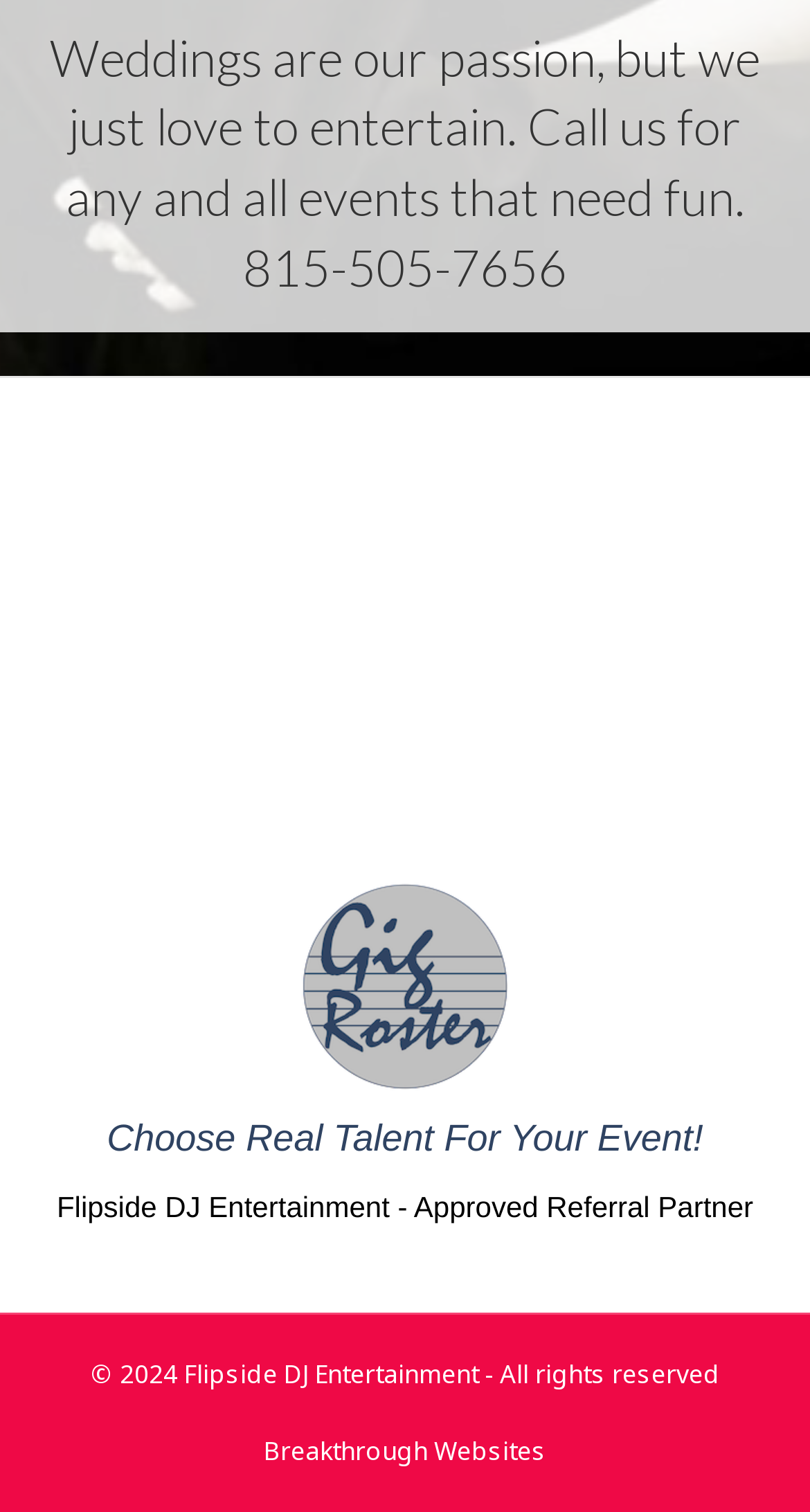Using the webpage screenshot, find the UI element described by Breakthrough Websites. Provide the bounding box coordinates in the format (top-left x, top-left y, bottom-right x, bottom-right y), ensuring all values are floating point numbers between 0 and 1.

[0.326, 0.948, 0.674, 0.971]